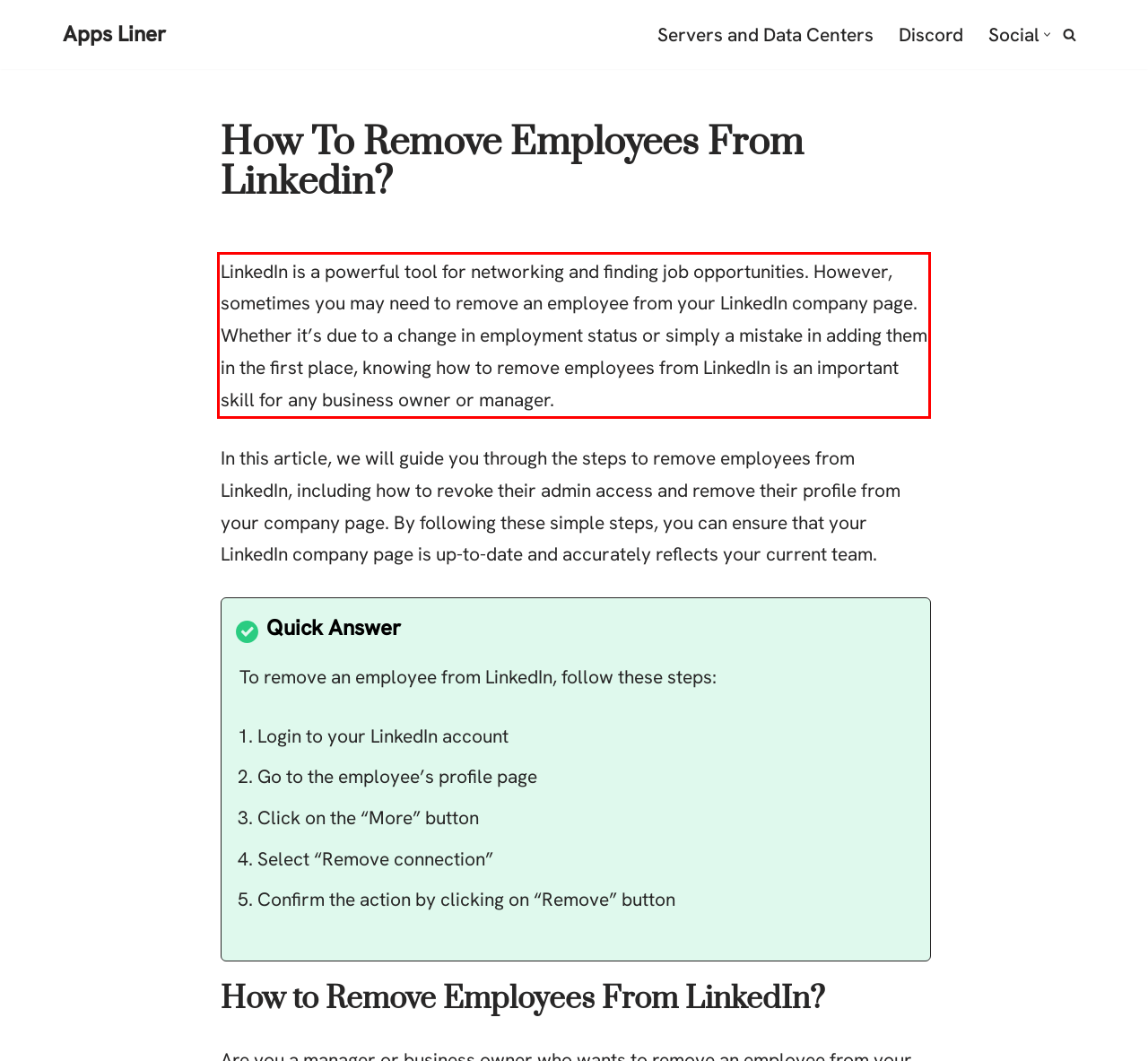By examining the provided screenshot of a webpage, recognize the text within the red bounding box and generate its text content.

LinkedIn is a powerful tool for networking and finding job opportunities. However, sometimes you may need to remove an employee from your LinkedIn company page. Whether it’s due to a change in employment status or simply a mistake in adding them in the first place, knowing how to remove employees from LinkedIn is an important skill for any business owner or manager.